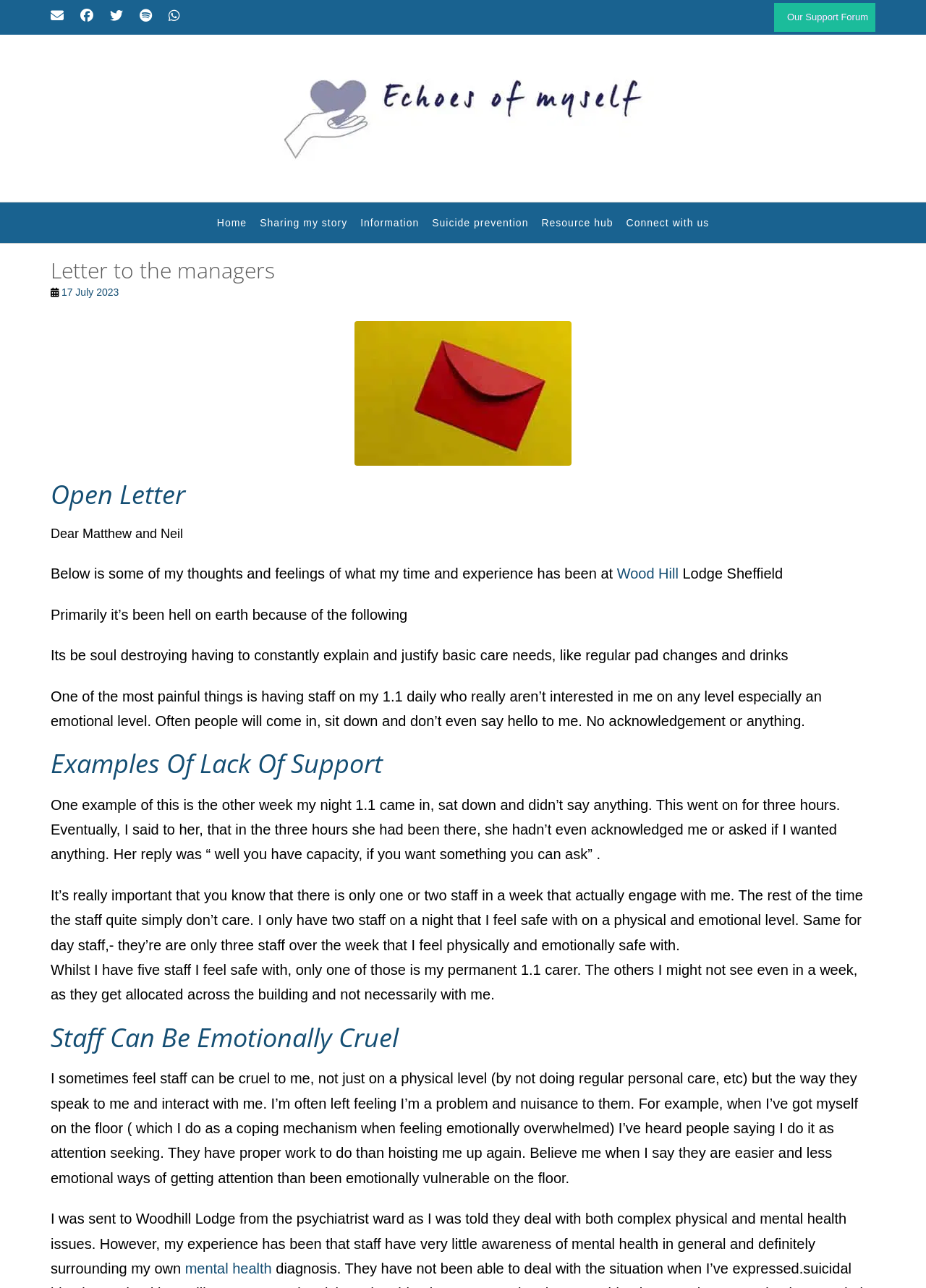How many staff does the author feel safe with?
Provide an in-depth and detailed answer to the question.

The author mentions that they only feel safe with five staff members, including their permanent 1.1 carer, and that the rest of the staff do not engage with them emotionally or physically.